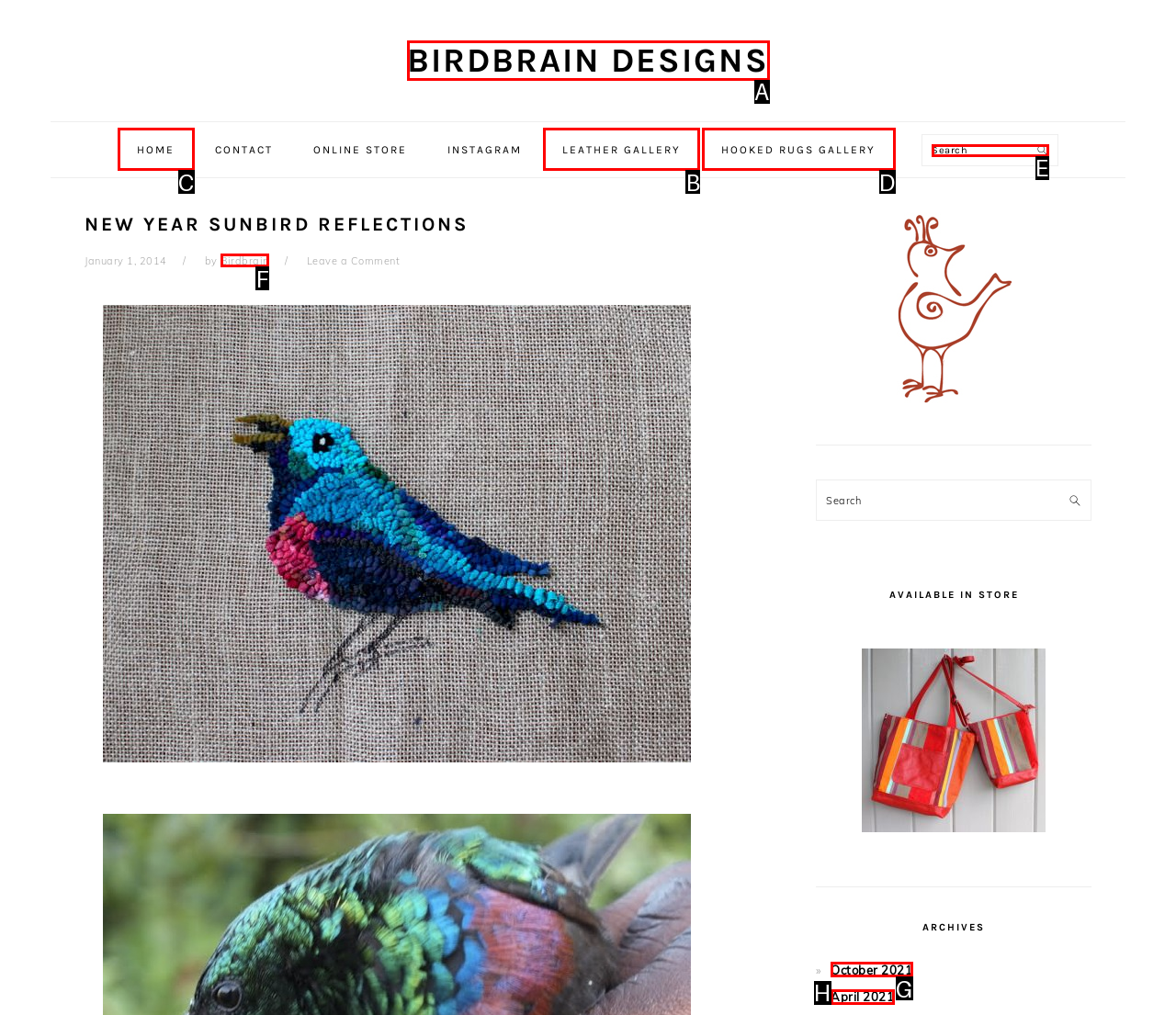Tell me which letter I should select to achieve the following goal: View the leather gallery
Answer with the corresponding letter from the provided options directly.

B